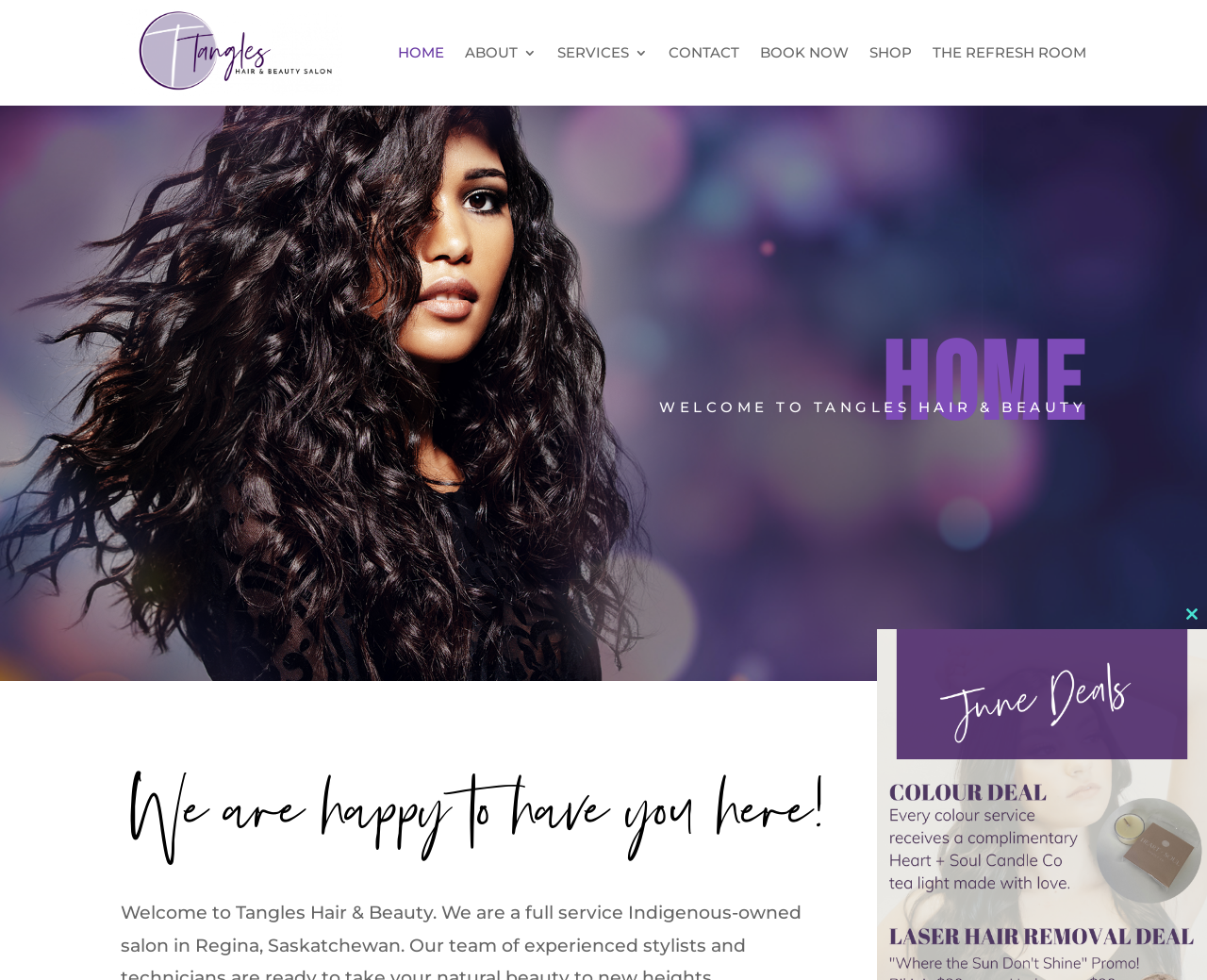Identify and provide the bounding box for the element described by: "Home".

[0.33, 0.01, 0.368, 0.098]